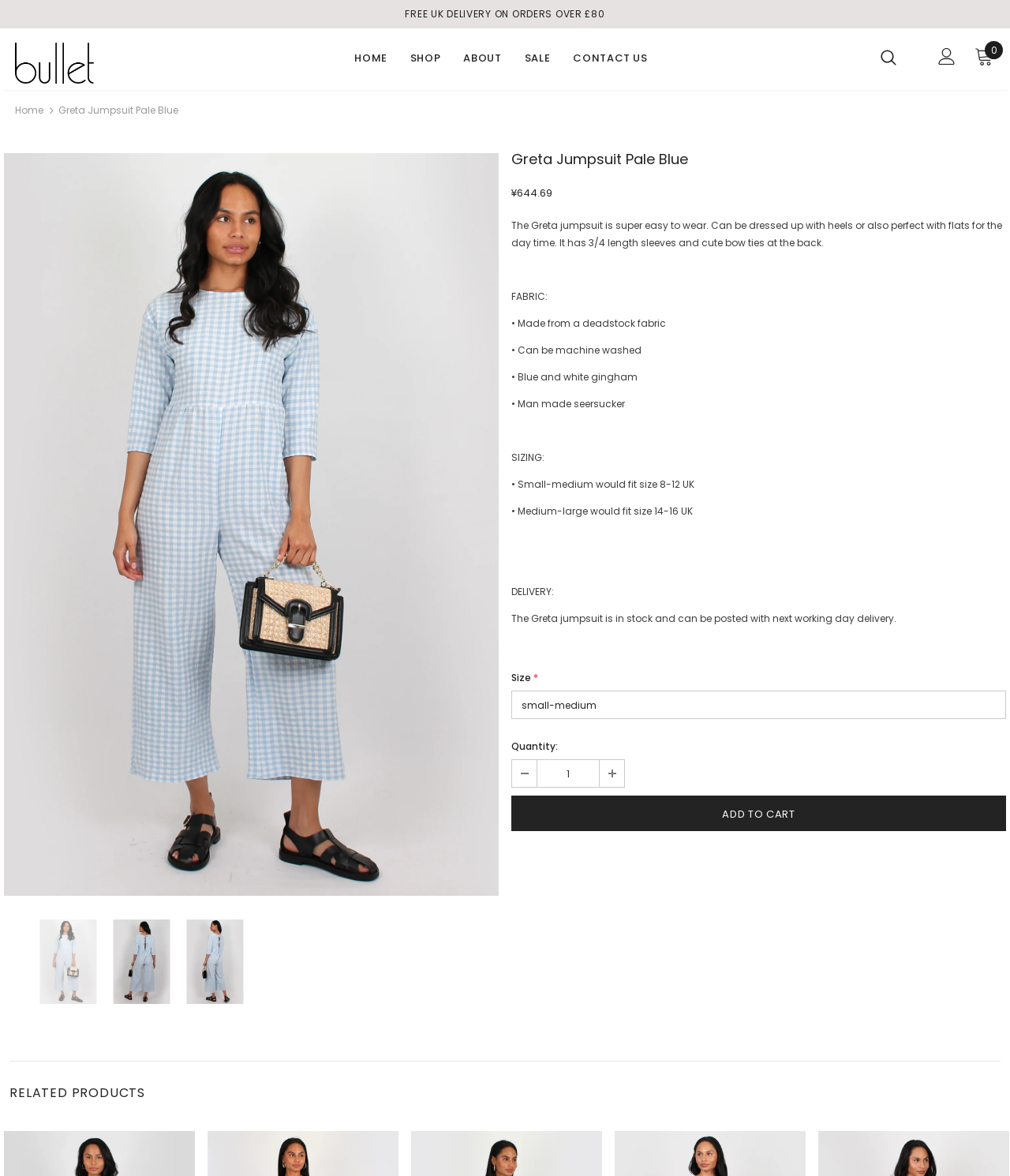Refer to the image and provide a thorough answer to this question:
What is the length of the sleeves of the Greta jumpsuit?

I found the length of the sleeves of the Greta jumpsuit by reading the product description, which states that 'It has 3/4 length sleeves and cute bow ties at the back'.